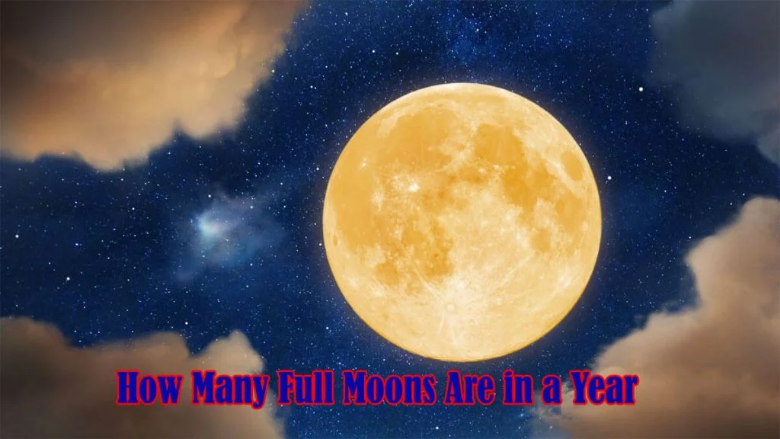What is written at the bottom of the image?
Carefully examine the image and provide a detailed answer to the question.

The caption states that at the bottom of the image, bold text reads 'How Many Full Moons Are in a Year', which draws attention to the celestial theme.